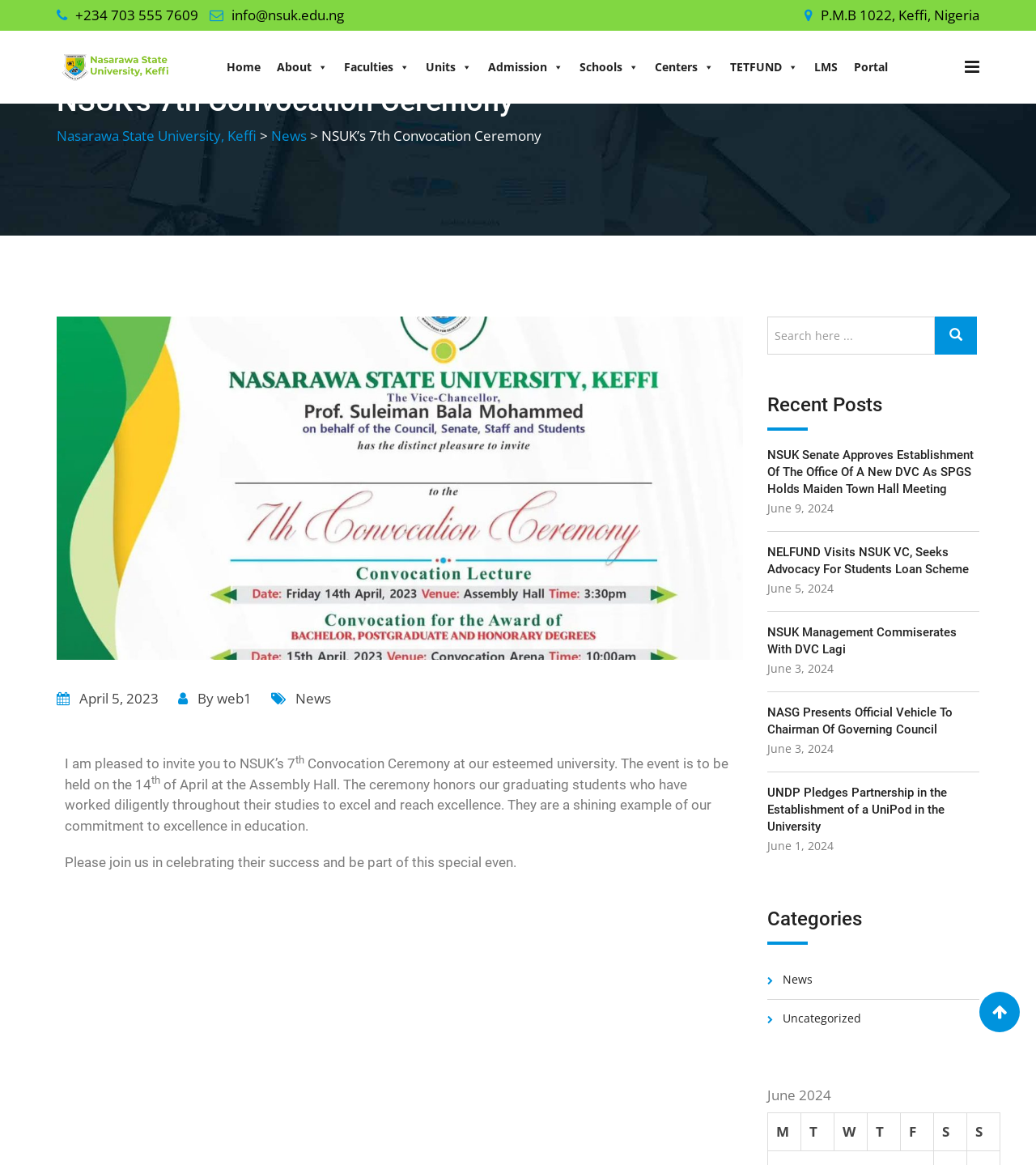Could you identify the text that serves as the heading for this webpage?

NSUK’s 7th Convocation Ceremony